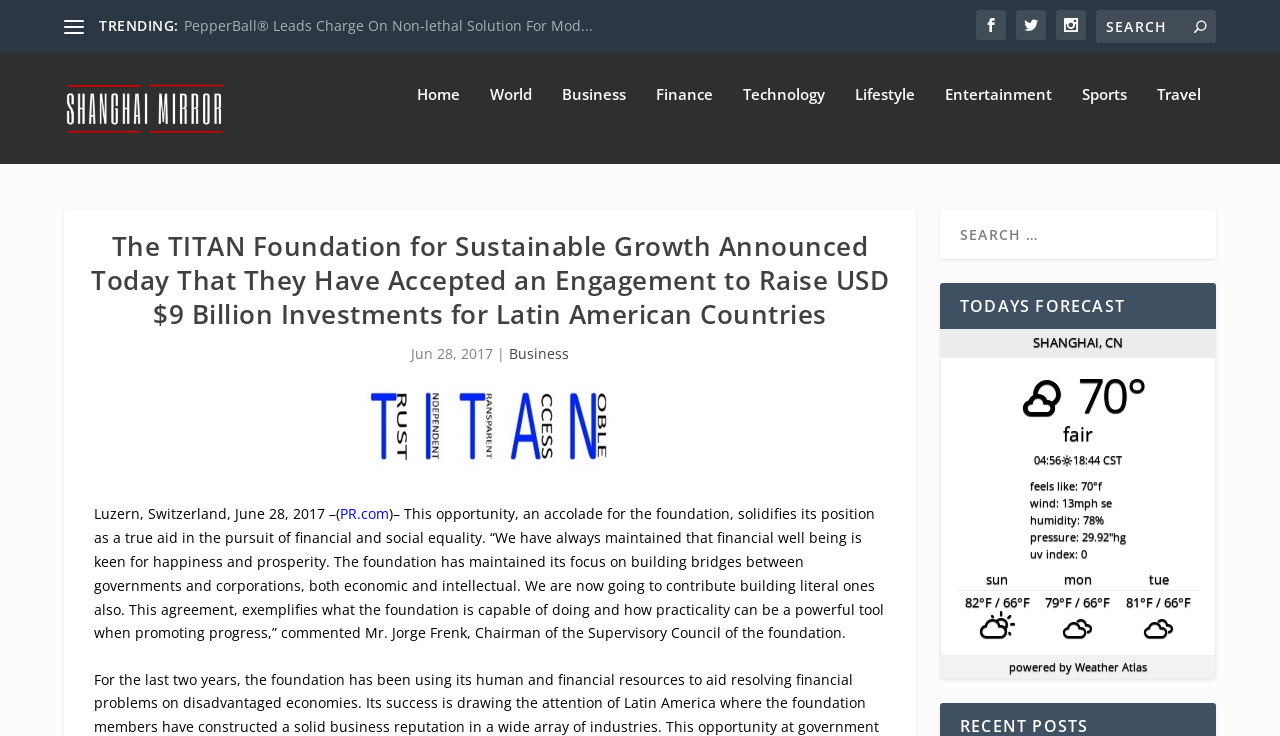From the details in the image, provide a thorough response to the question: What is the category of the article?

The article is categorized under 'Business' as indicated by the link 'Business' below the heading, which suggests that the article belongs to the business category.